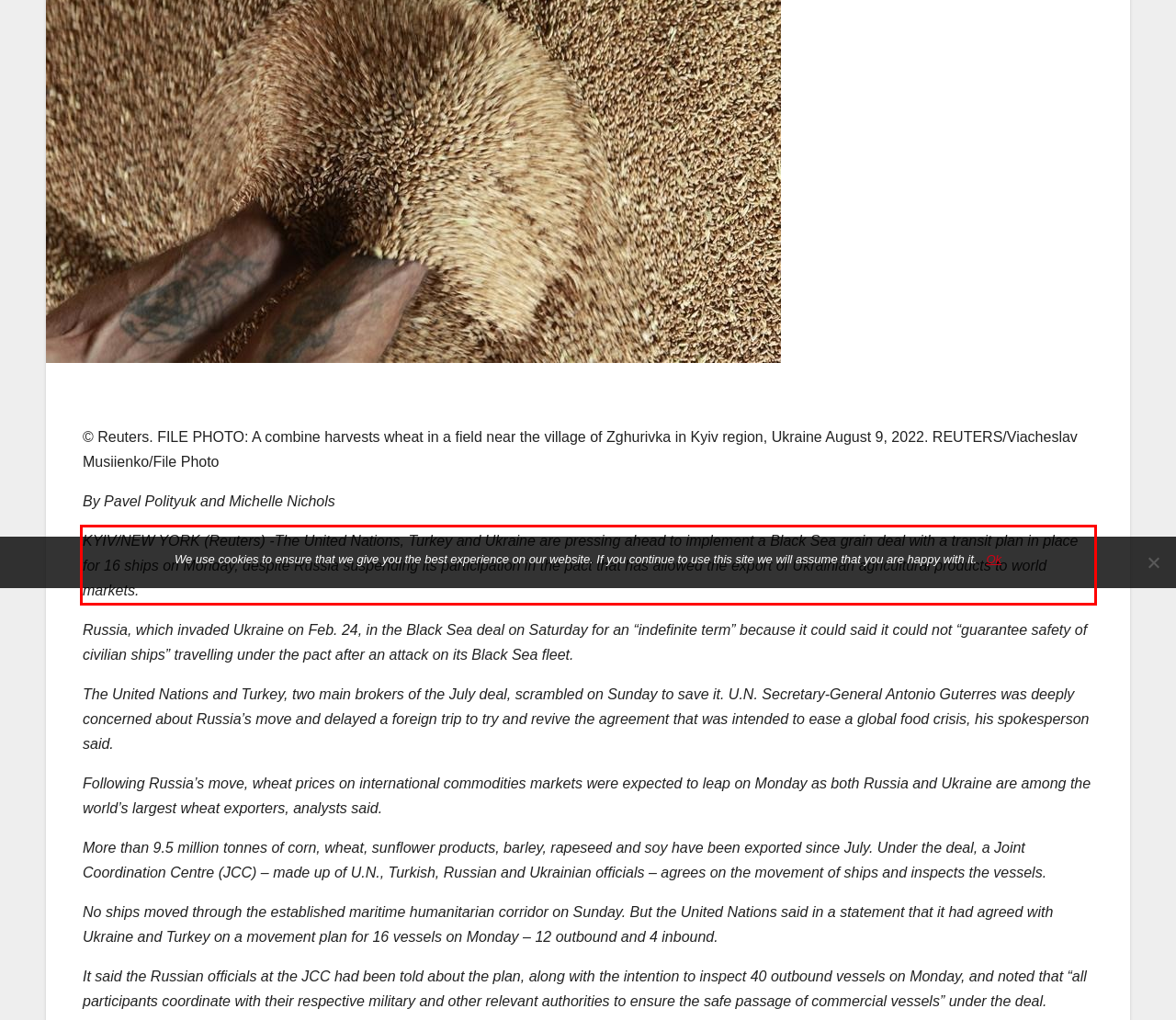You have a screenshot of a webpage, and there is a red bounding box around a UI element. Utilize OCR to extract the text within this red bounding box.

KYIV/NEW YORK (Reuters) -The United Nations, Turkey and Ukraine are pressing ahead to implement a Black Sea grain deal with a transit plan in place for 16 ships on Monday, despite Russia suspending its participation in the pact that has allowed the export of Ukrainian agricultural products to world markets.